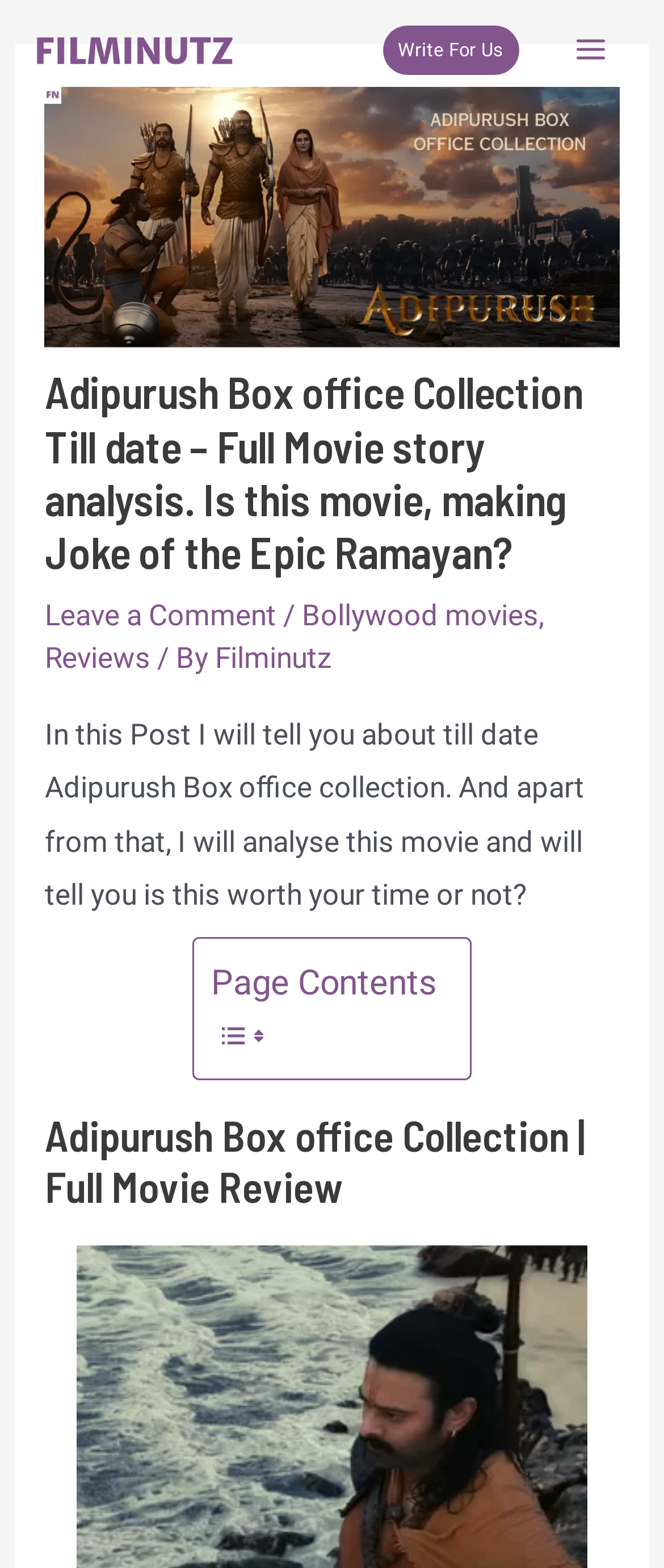Please examine the image and provide a detailed answer to the question: What is the name of the website?

The name of the website can be found in the link 'Filminutz' which is part of the breadcrumbs navigation and also in the logo image description 'Filminutz logo'.